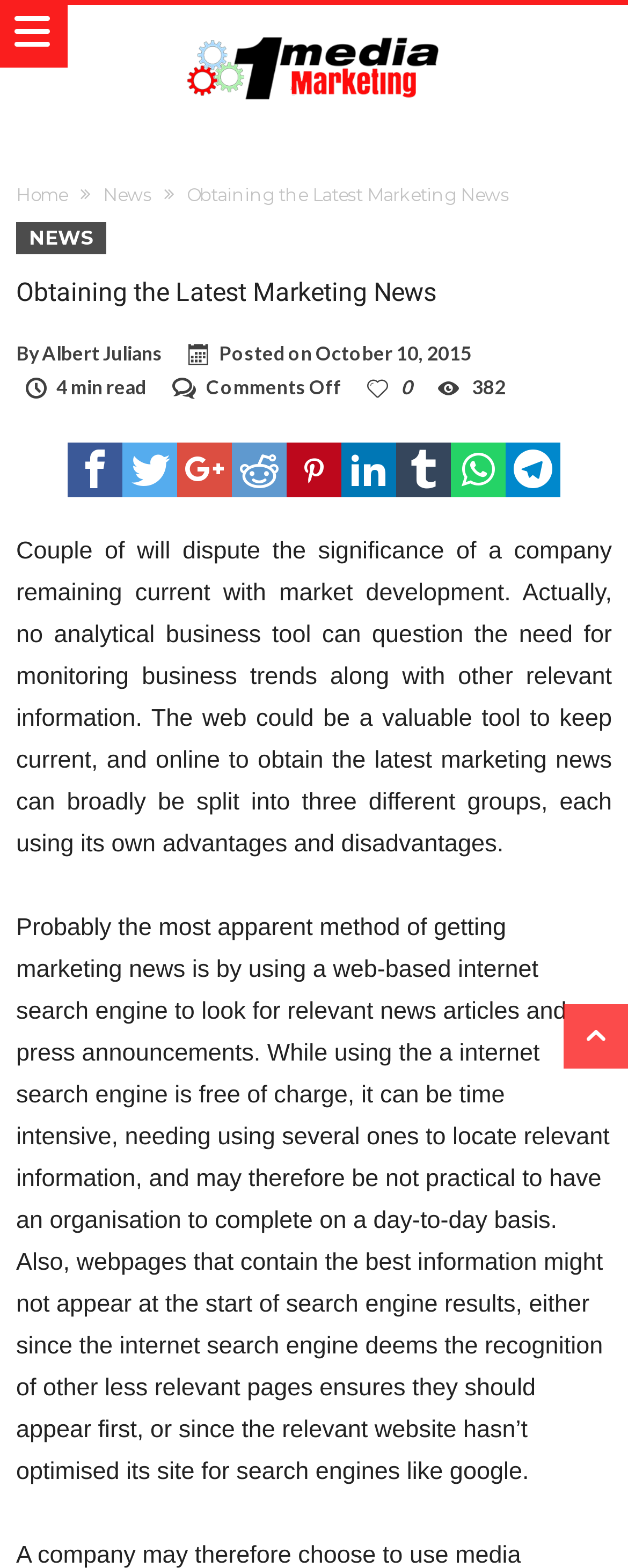Identify the bounding box coordinates of the clickable section necessary to follow the following instruction: "Click on the 'Home' link". The coordinates should be presented as four float numbers from 0 to 1, i.e., [left, top, right, bottom].

[0.026, 0.117, 0.108, 0.131]